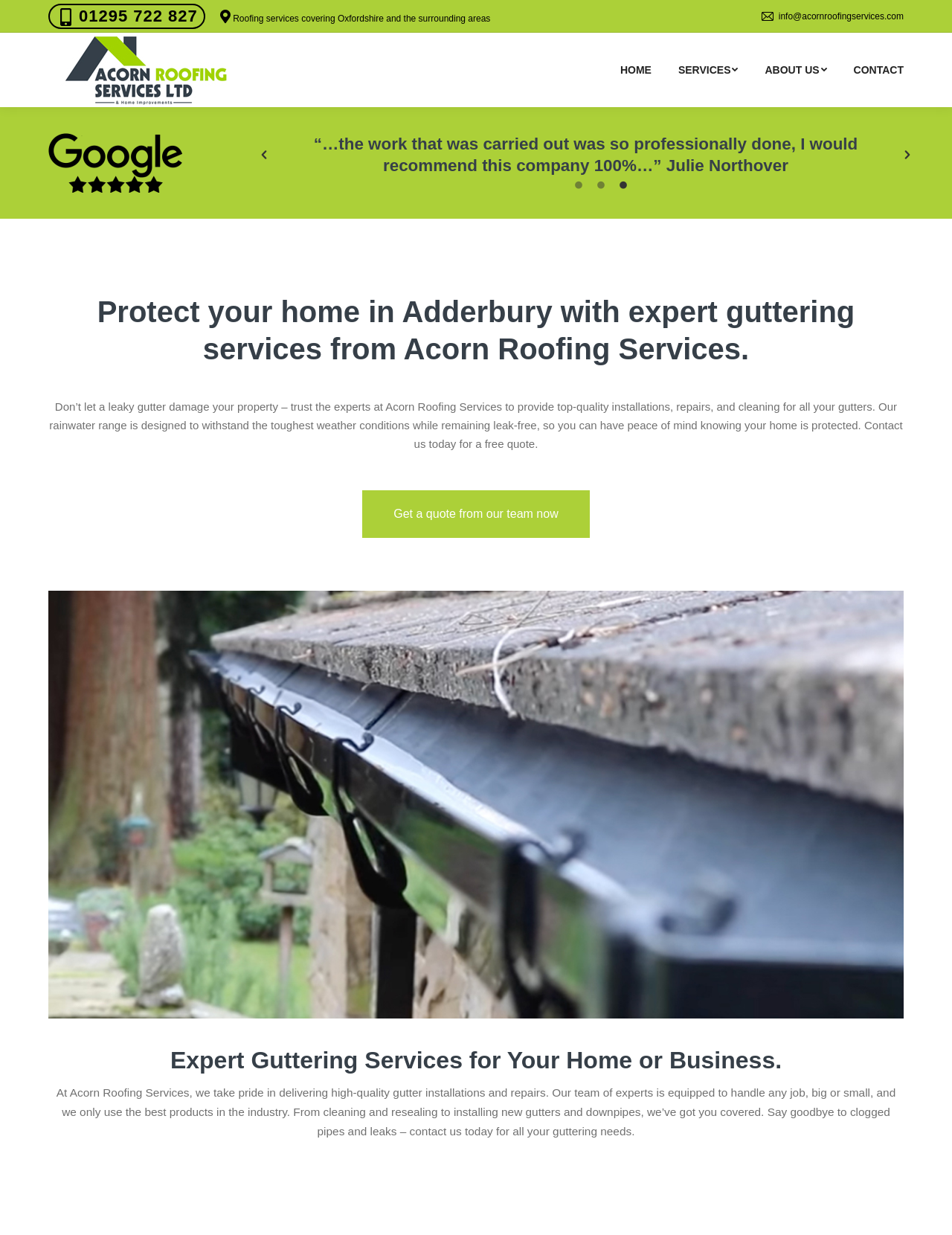Can you provide the bounding box coordinates for the element that should be clicked to implement the instruction: "Go to the top of the page"?

[0.961, 0.741, 0.992, 0.765]